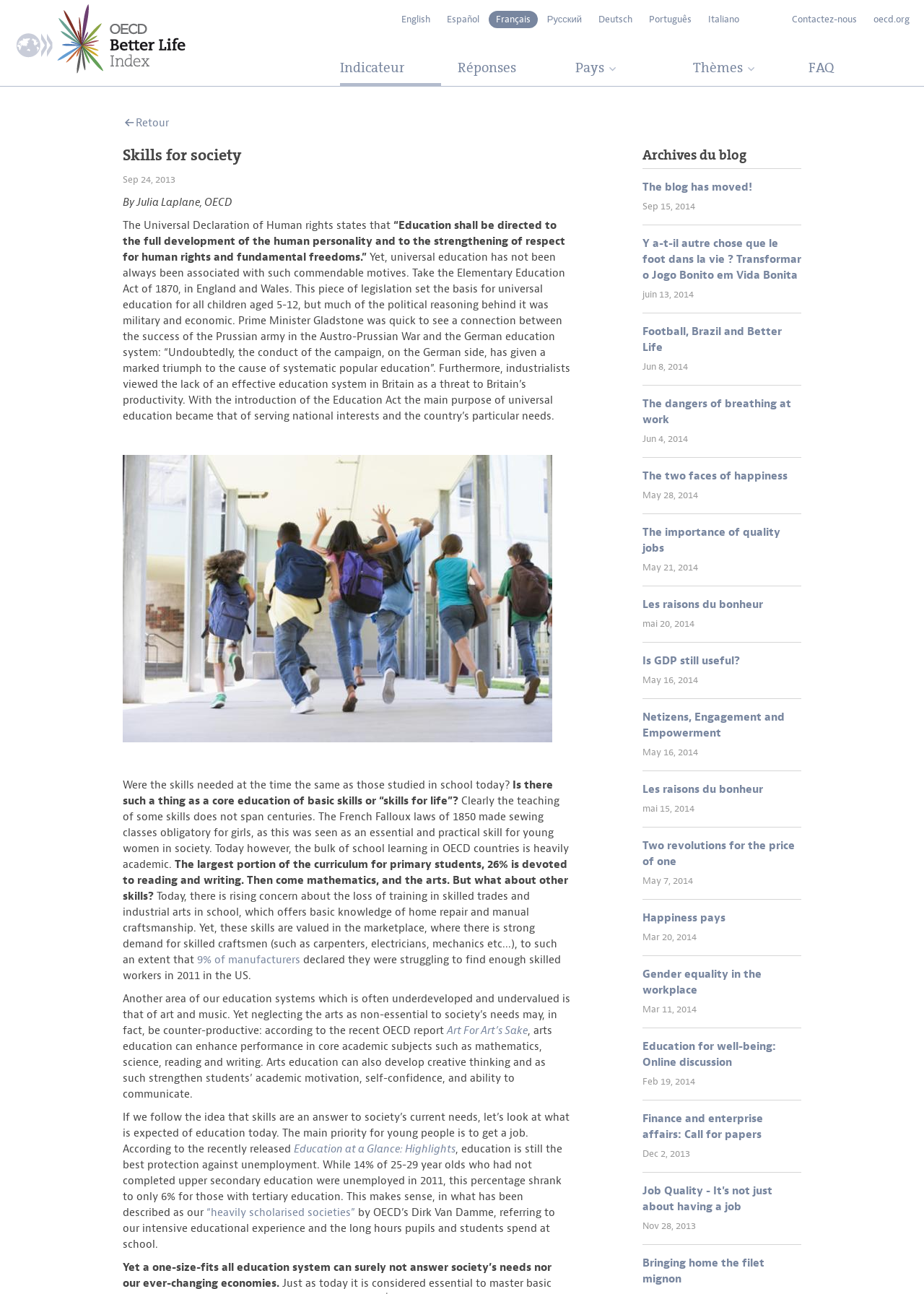What is the date of the latest blog archive?
Answer the question with detailed information derived from the image.

I looked at the date listed next to the latest blog archive heading, which is 'Sep 24, 2013'.